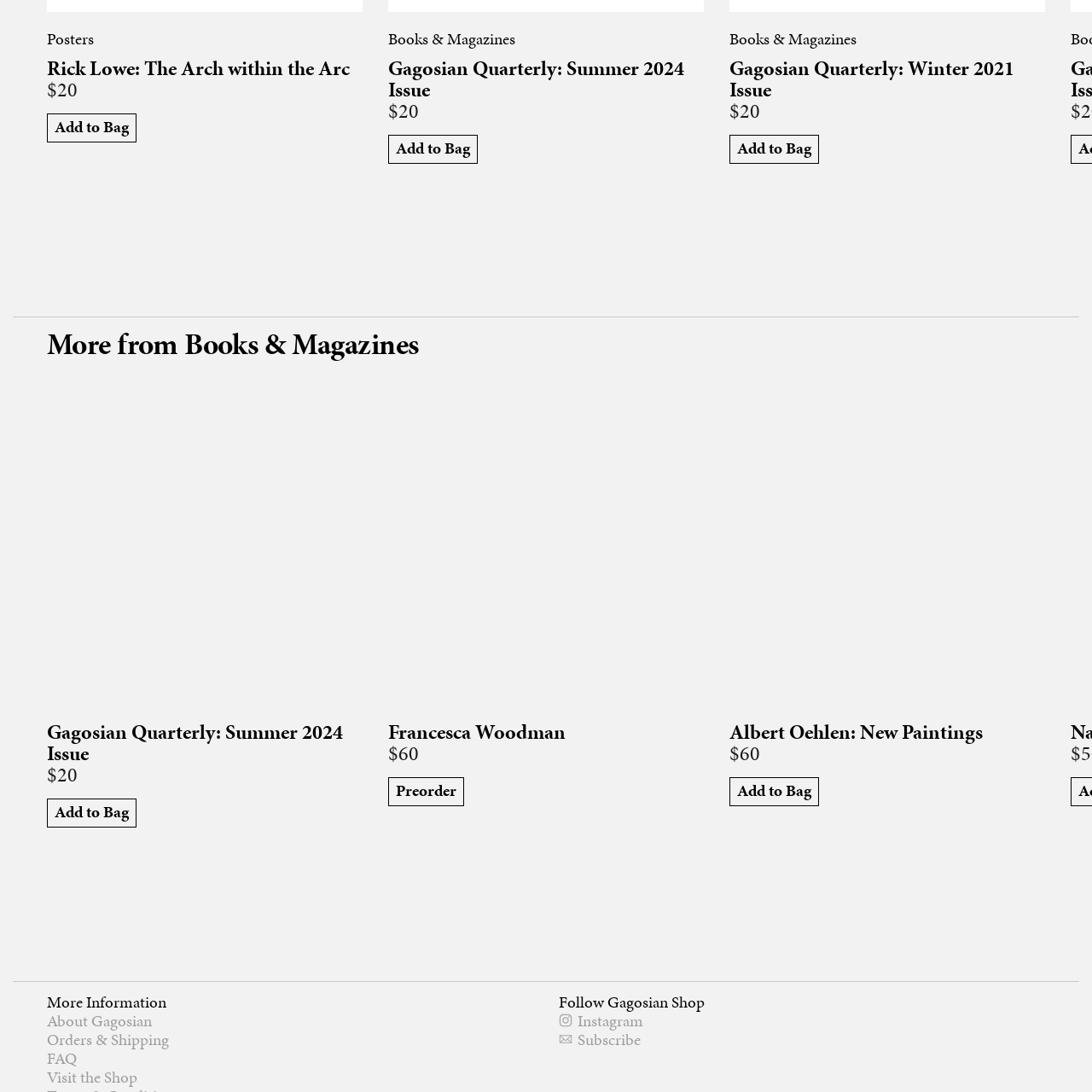Focus on the section marked by the red bounding box and reply with a single word or phrase: What is the purpose of the publication?

To offer in-depth articles and visual content